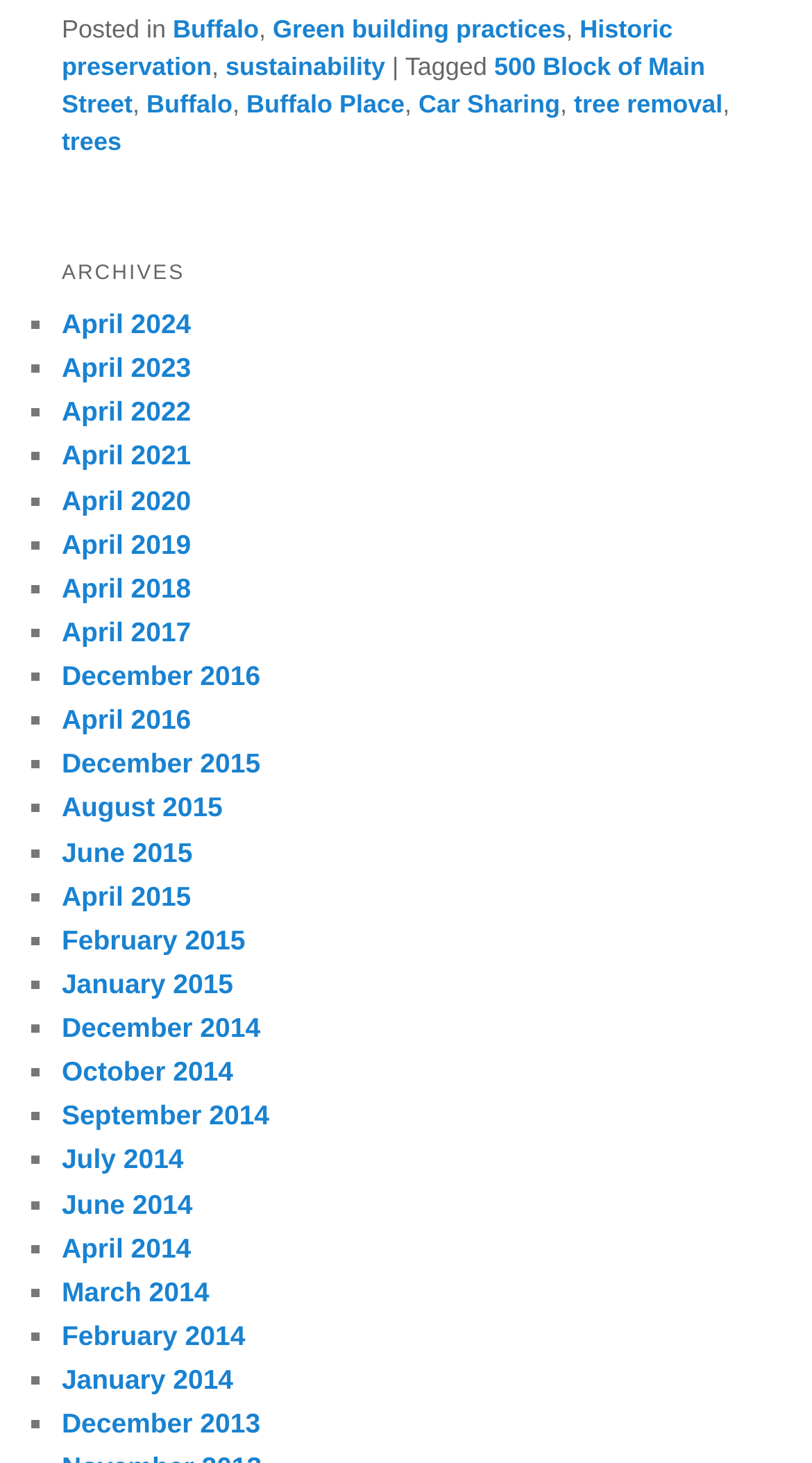What is the theme of the webpage?
Analyze the image and deliver a detailed answer to the question.

I analyzed the content of the webpage and found that the links and categories are related to sustainability, green building practices, and historic preservation, which suggests that the theme of the webpage is sustainability.